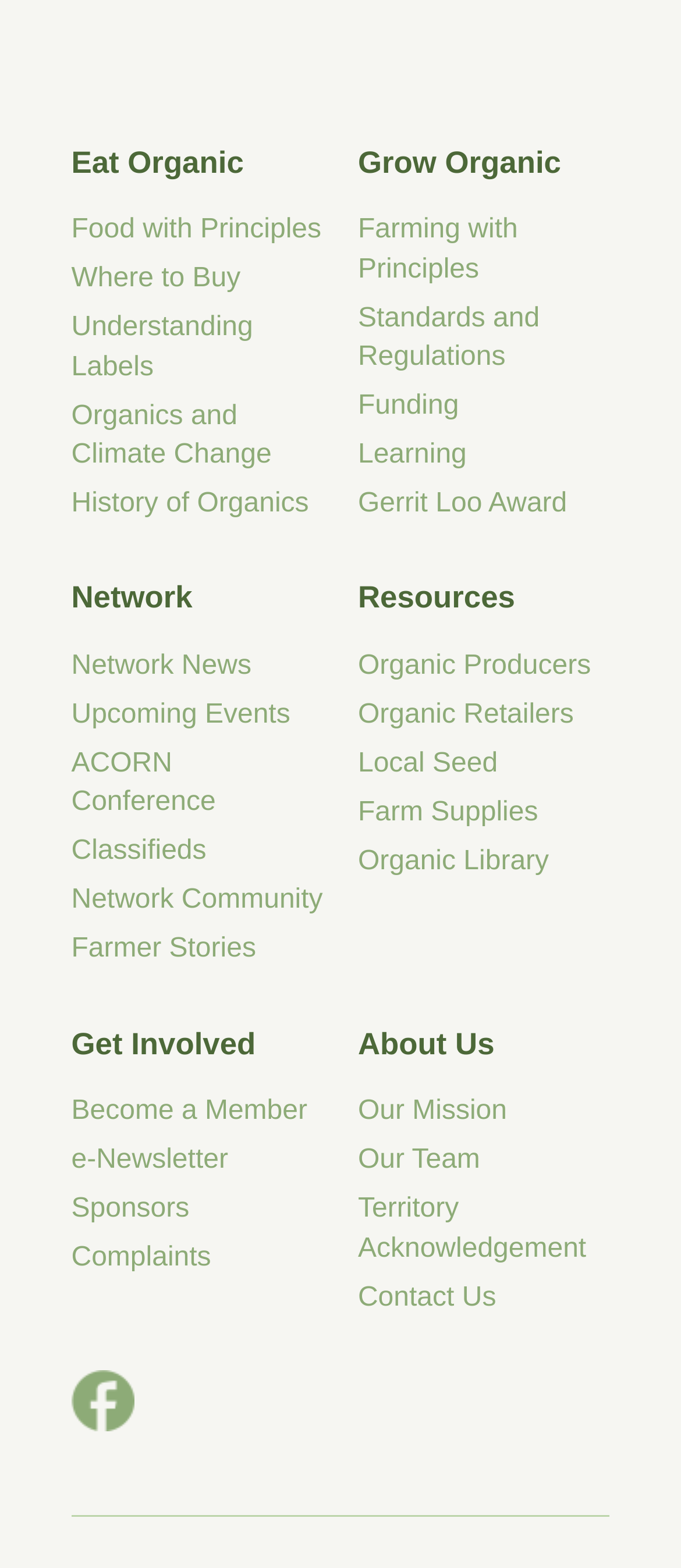Identify the bounding box coordinates of the HTML element based on this description: "Become a Member".

[0.105, 0.7, 0.451, 0.718]